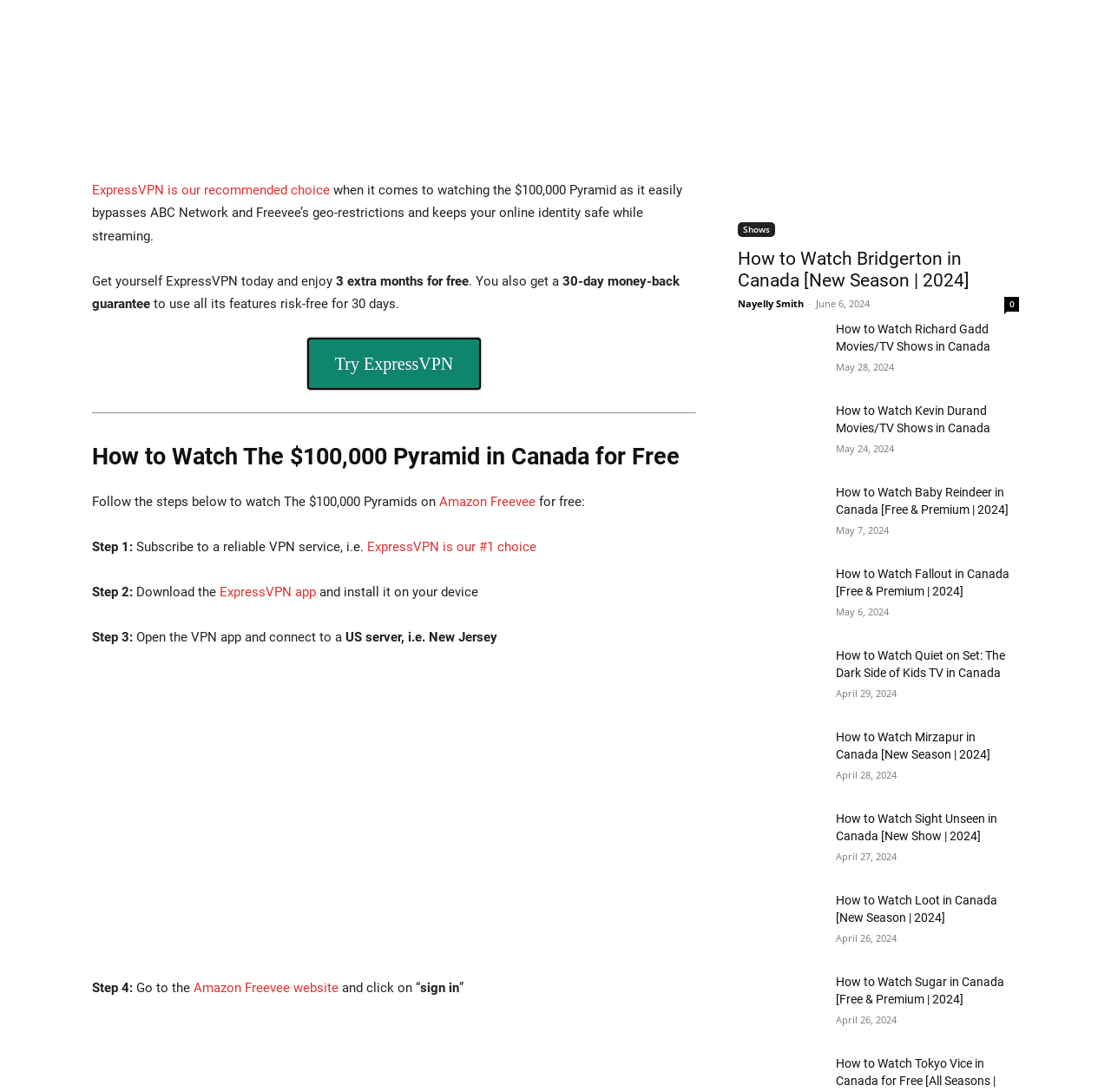Respond with a single word or phrase:
How many months of free service are offered by ExpressVPN?

3